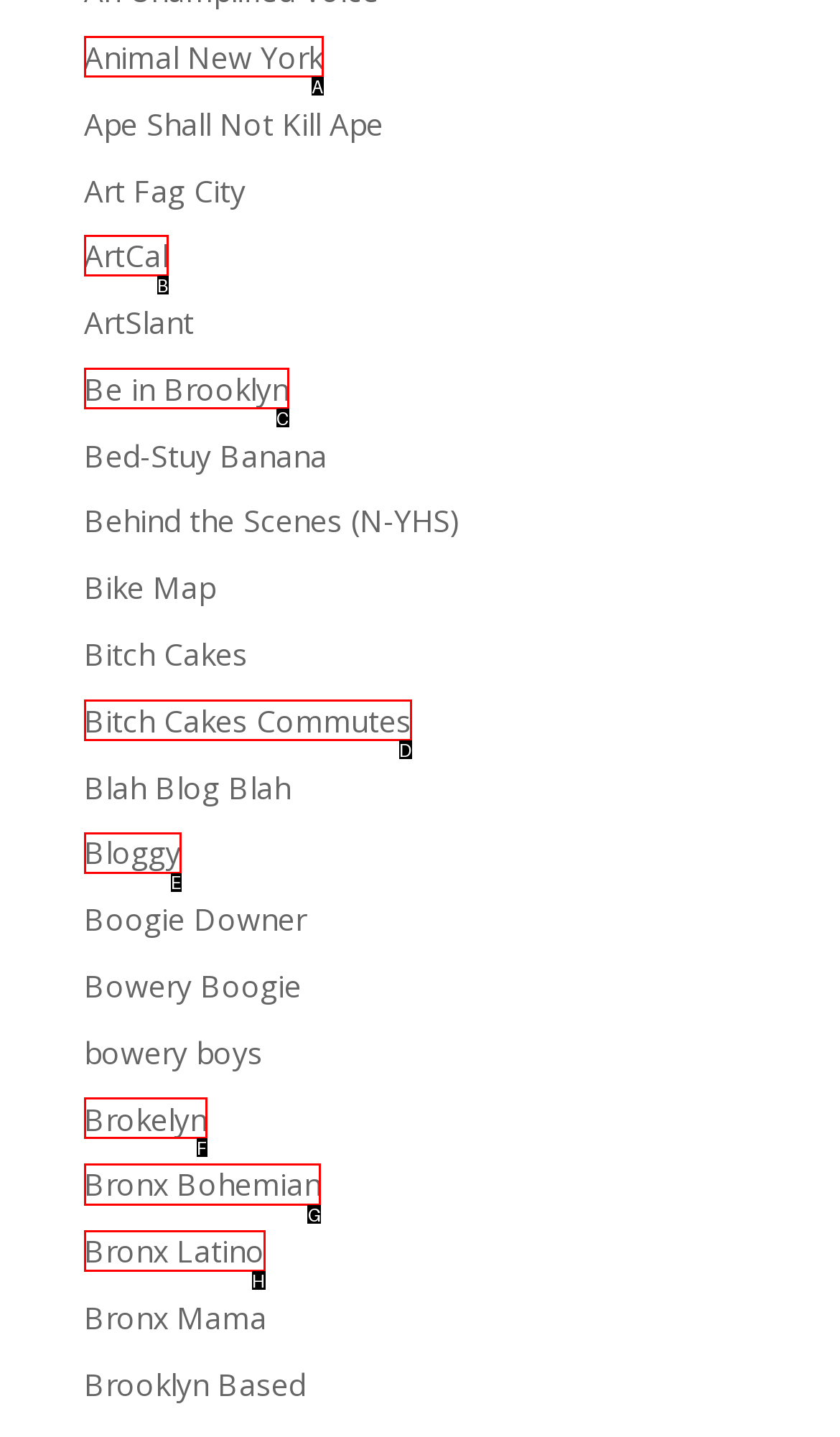Tell me which option I should click to complete the following task: explore Bronx Bohemian Answer with the option's letter from the given choices directly.

G